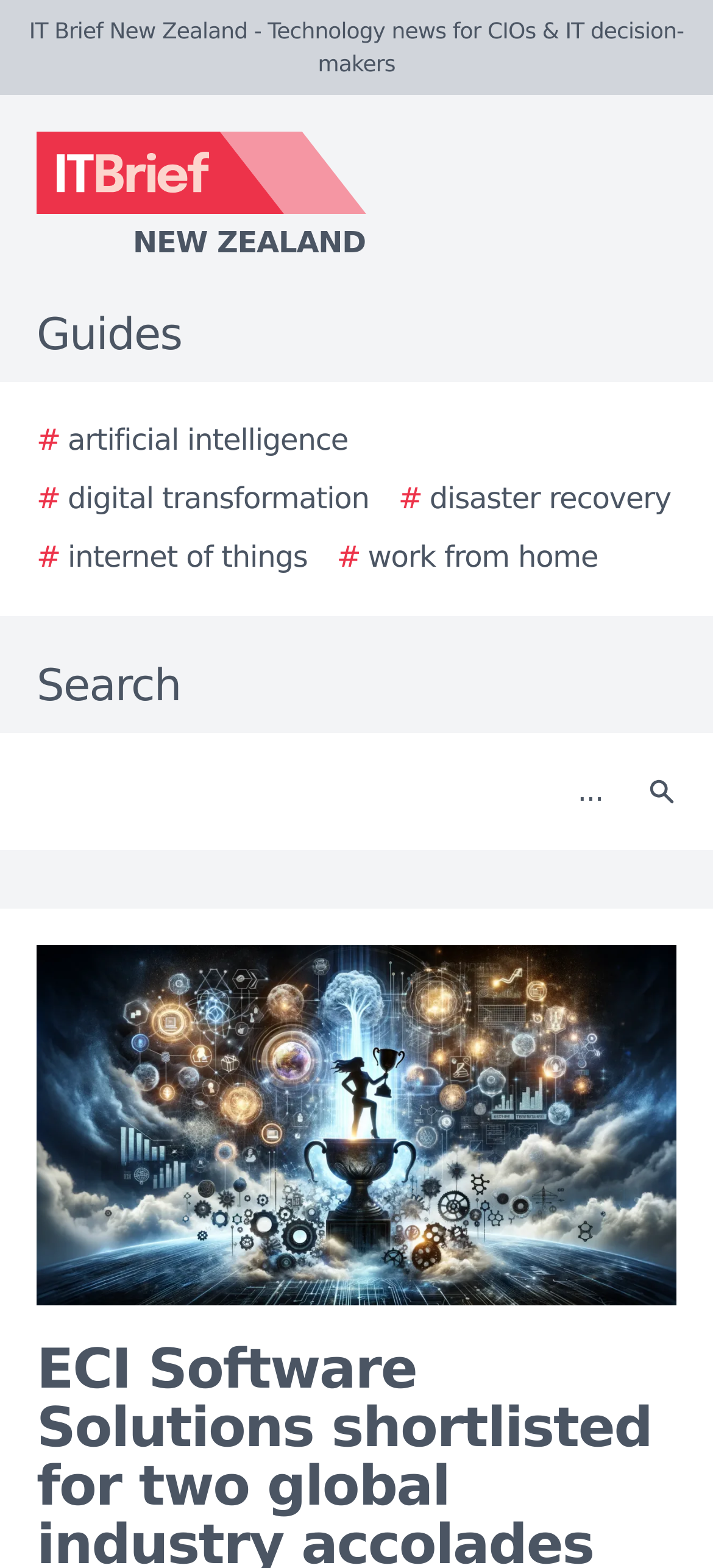What is the name of the technology news website?
Can you give a detailed and elaborate answer to the question?

I found the answer by looking at the top-left corner of the webpage, where I saw a logo and a text 'IT Brief New Zealand' which seems to be the name of the technology news website.